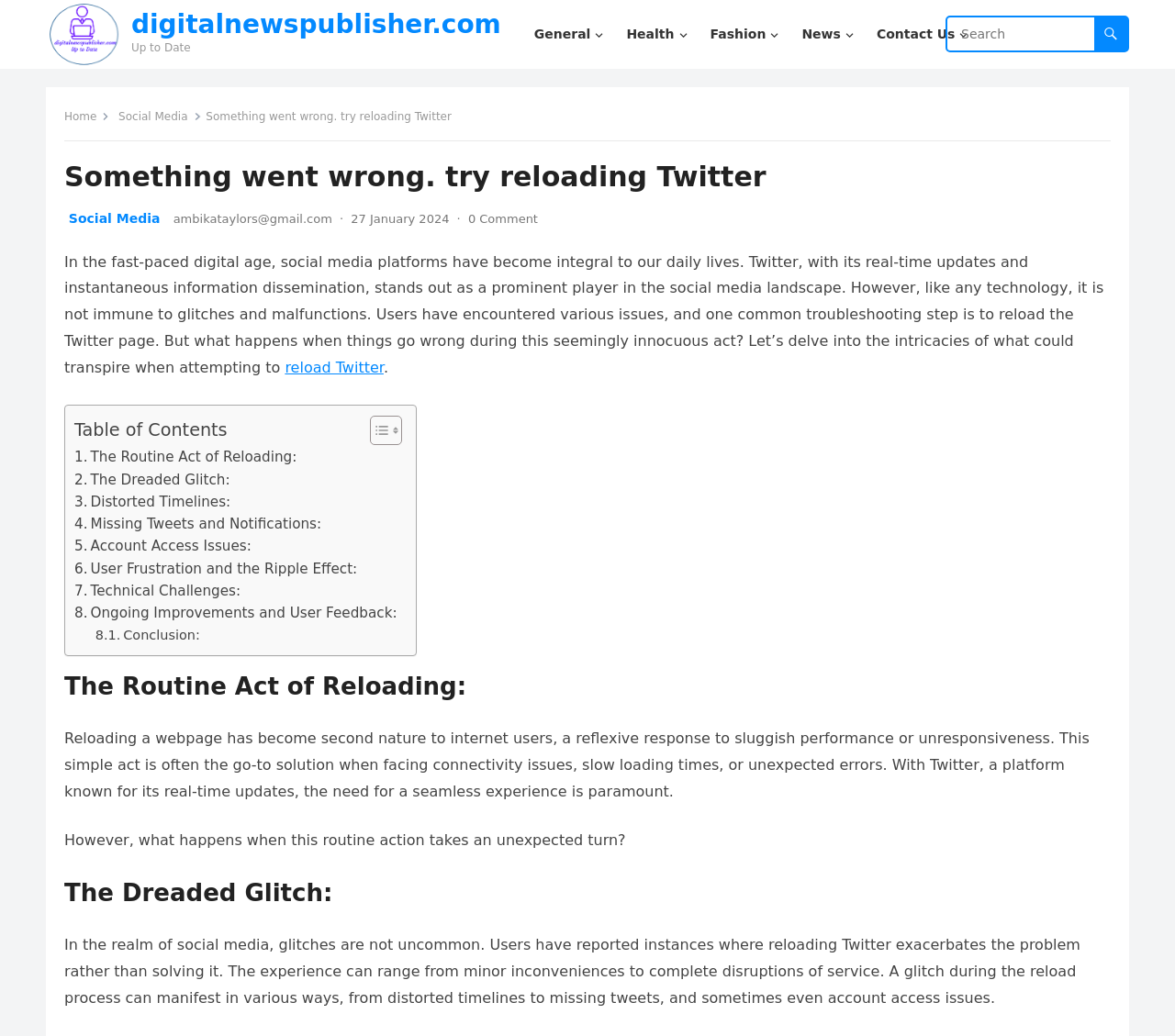What is the name of the website? Using the information from the screenshot, answer with a single word or phrase.

digitalnewspublisher.com